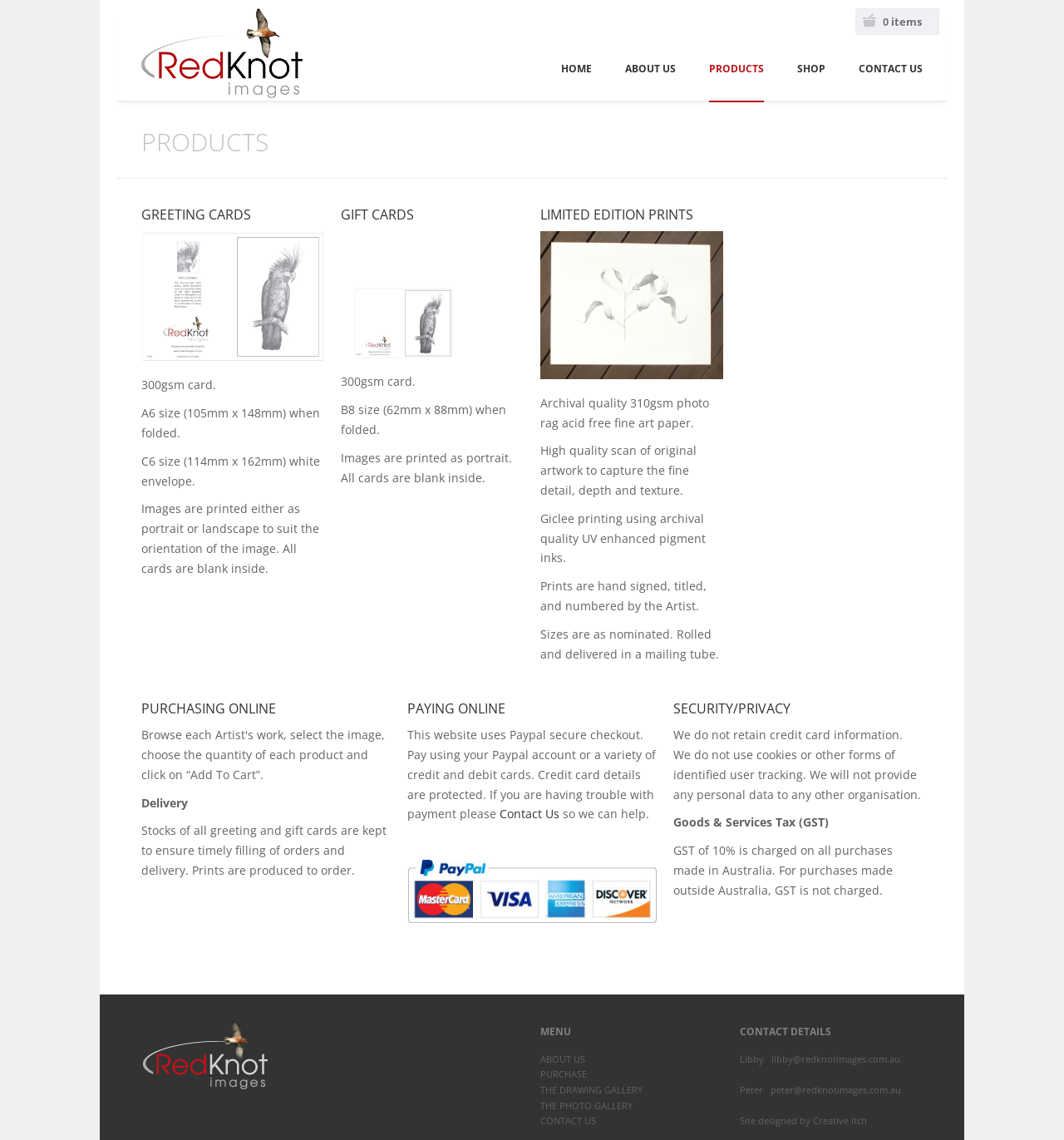Based on the image, please elaborate on the answer to the following question:
What is the GST rate charged on purchases made in Australia?

According to the webpage, 'GST of 10% is charged on all purchases made in Australia'. This information is provided under the 'SECURITY/PRIVACY' section.